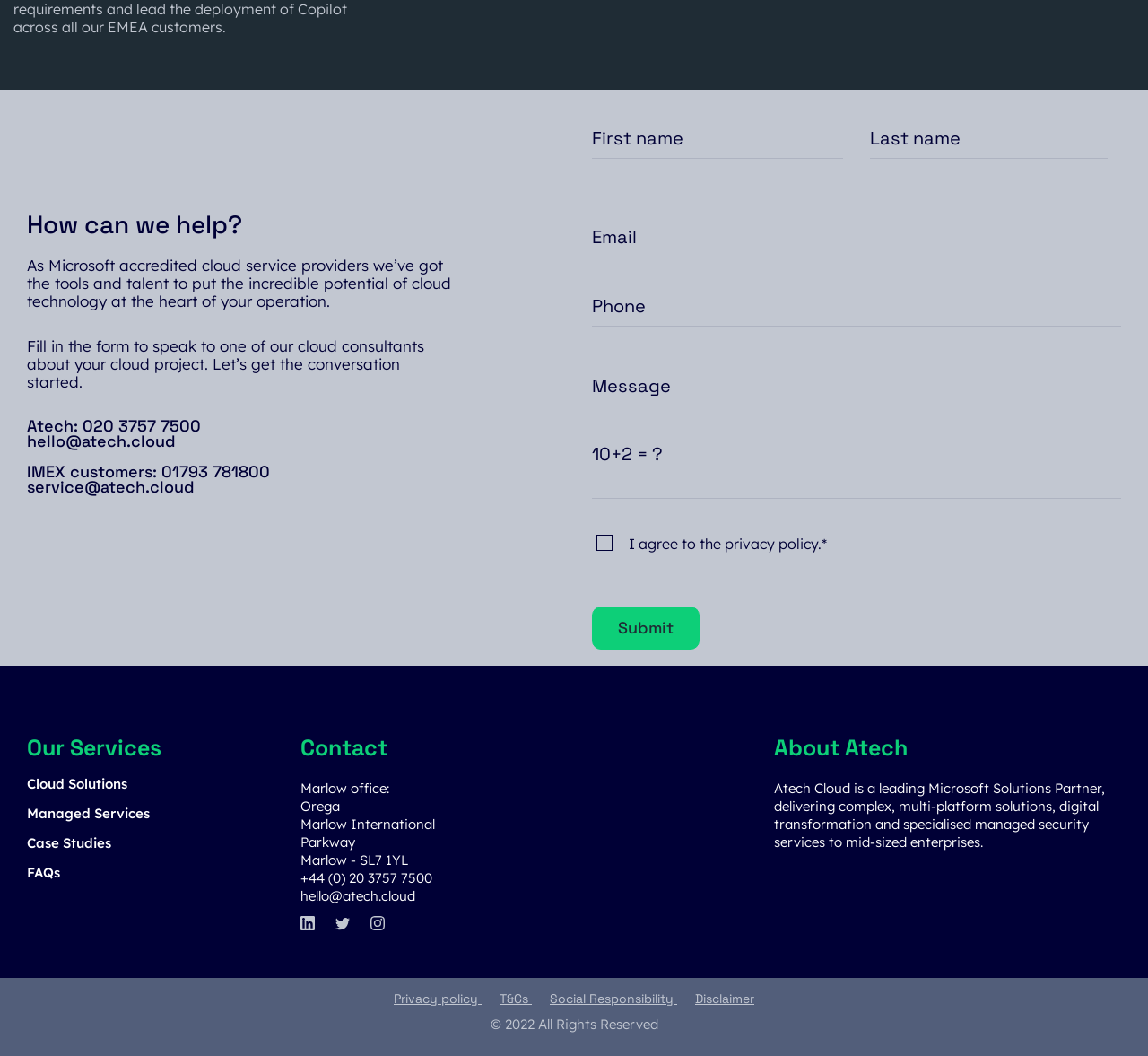What is the company's email address?
Respond to the question with a single word or phrase according to the image.

hello@atech.cloud